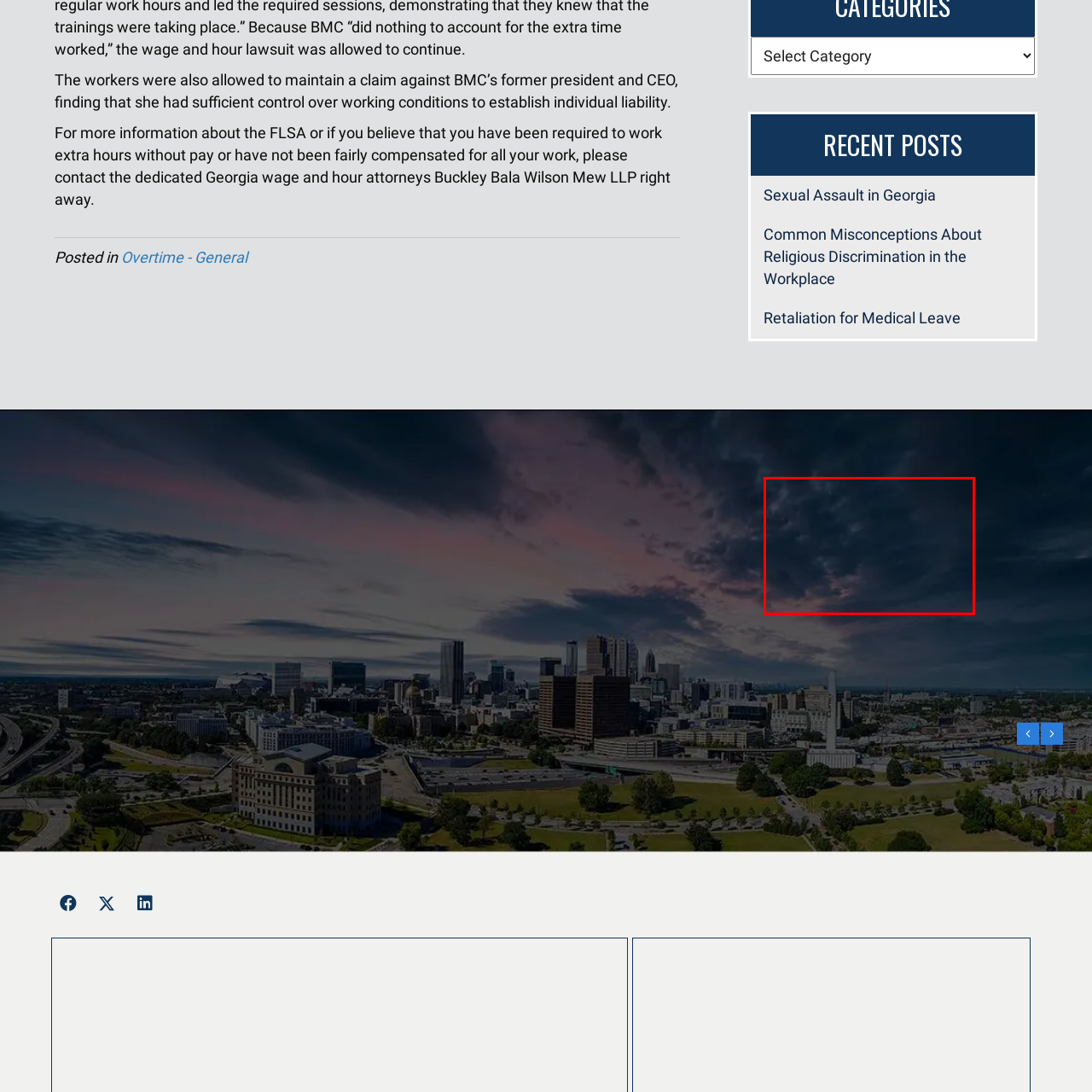Are the clouds in the image sparse?
Please interpret the image highlighted by the red bounding box and offer a detailed explanation based on what you observe visually.

The caption describes the clouds as 'dense', which implies that they are thick and abundant, rather than sparse or scattered.